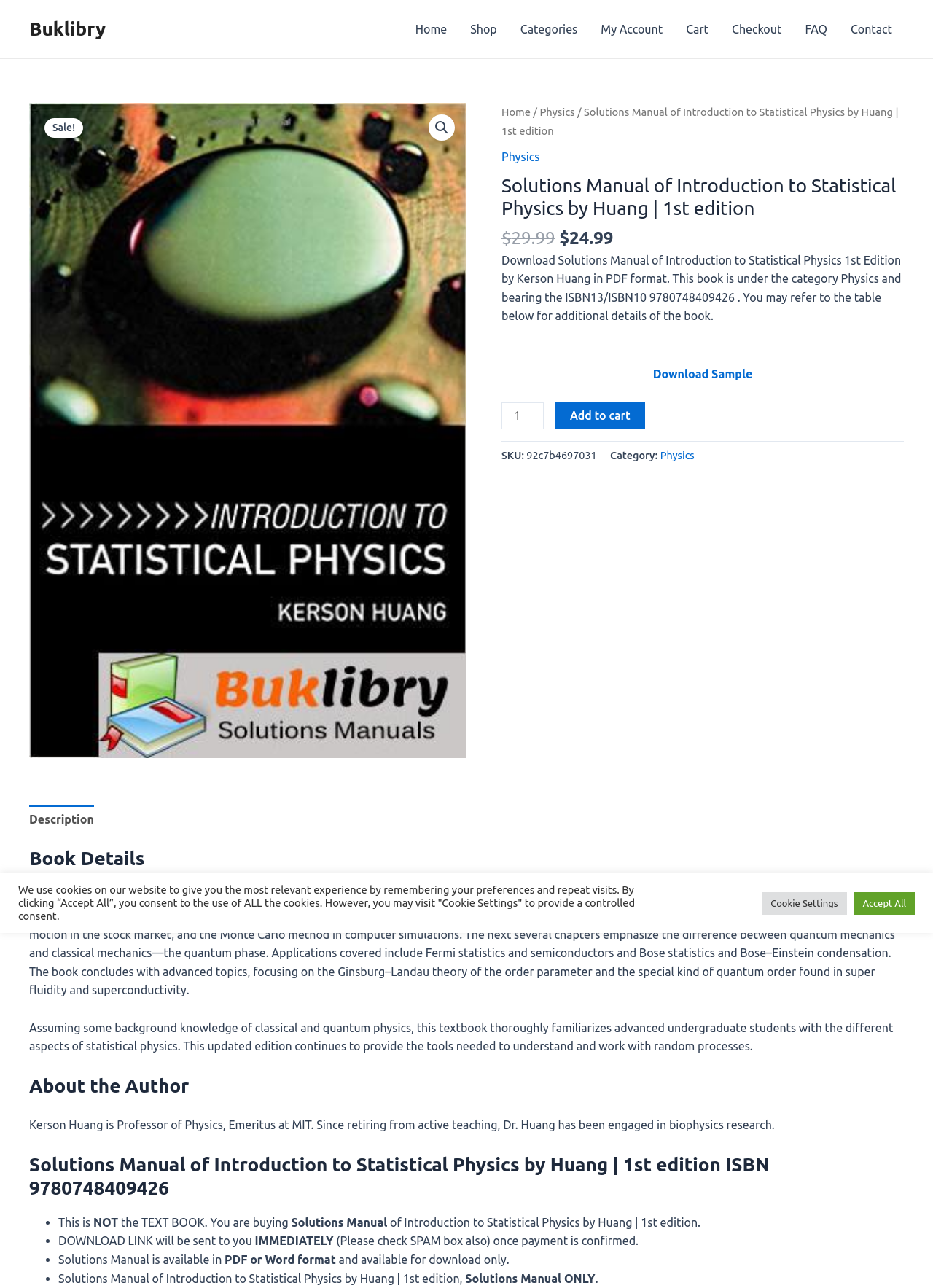Please look at the image and answer the question with a detailed explanation: What is the price of the book?

I found the answer by looking at the price section of the webpage, which is located below the book title. The price is displayed as '$24.99'.